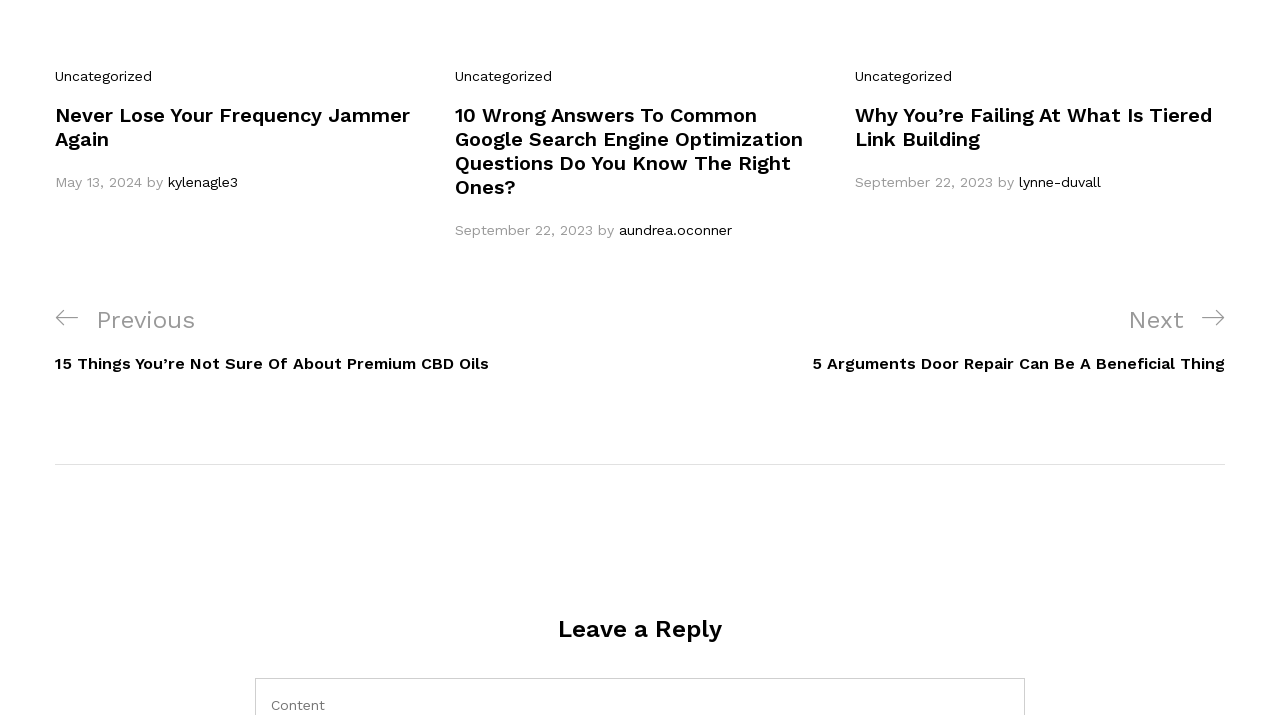What is the date of the third article?
Answer the question in a detailed and comprehensive manner.

The third article has a link with the text 'September 22, 2023' which is the date of publication.